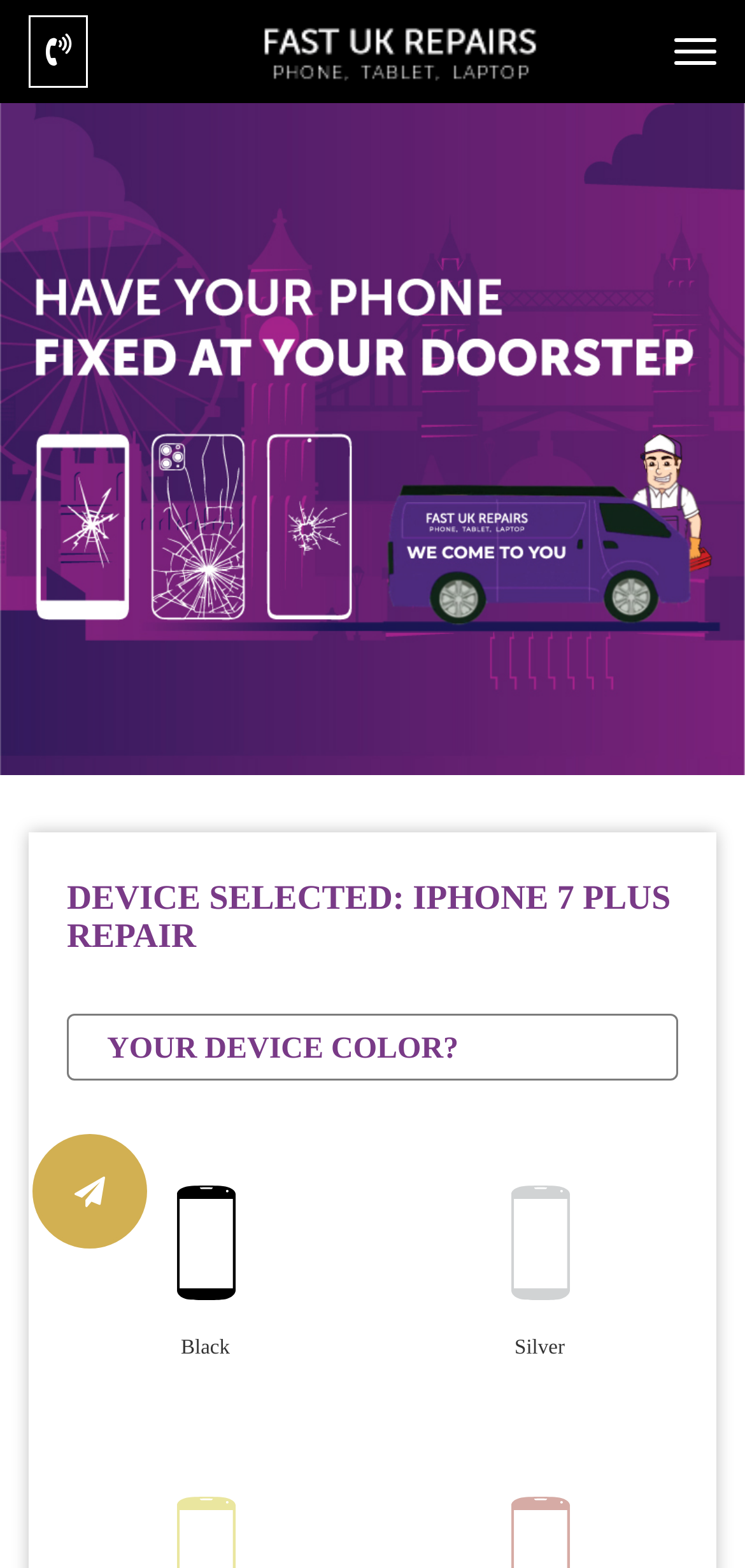Is the repair service limited to a specific location?
From the image, respond using a single word or phrase.

London